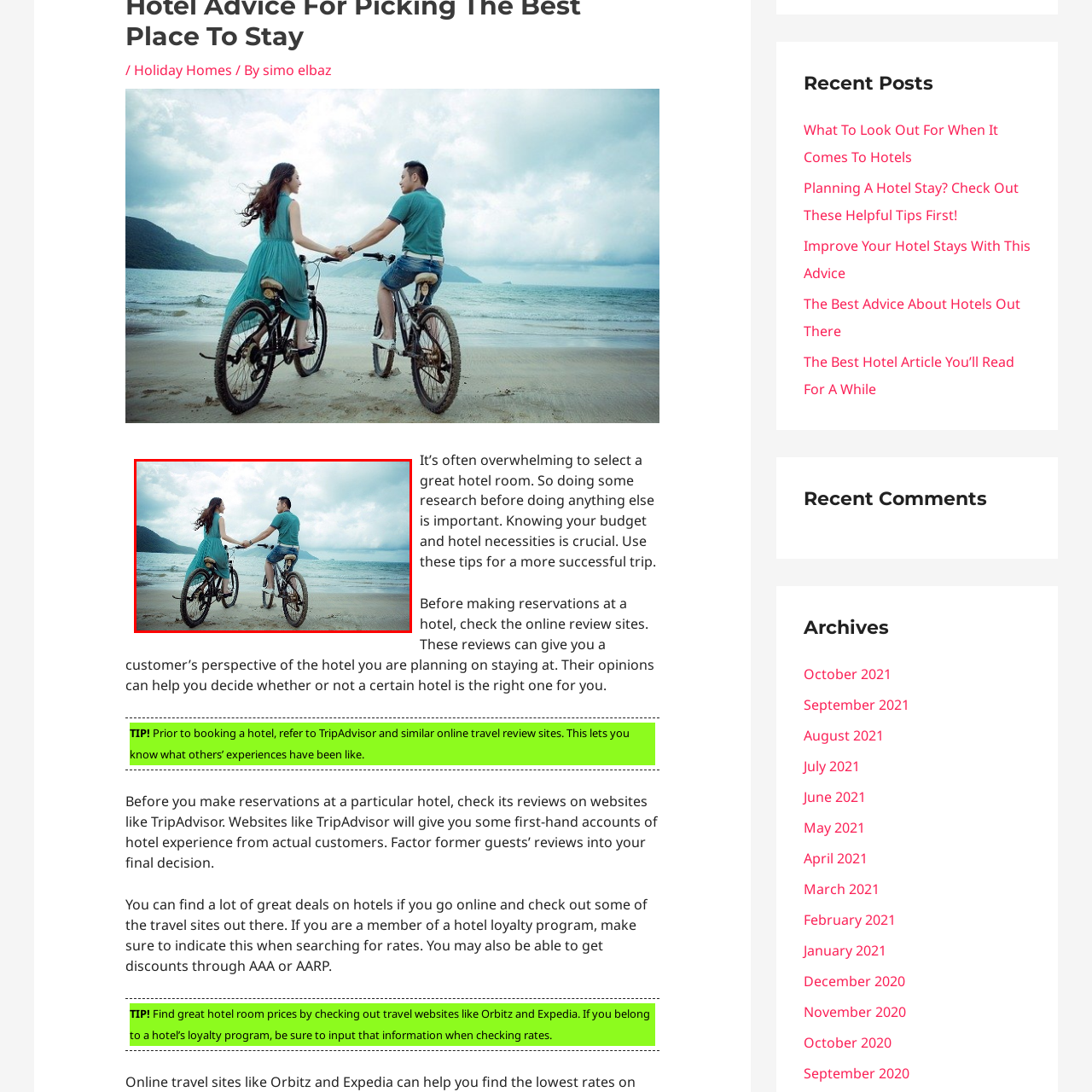Are the couple's shirts matching?
Observe the image within the red bounding box and give a detailed and thorough answer to the question.

The caption states that the woman is wearing a flowing turquoise dress and the man is wearing a matching teal shirt, implying that their shirts are matching in color.